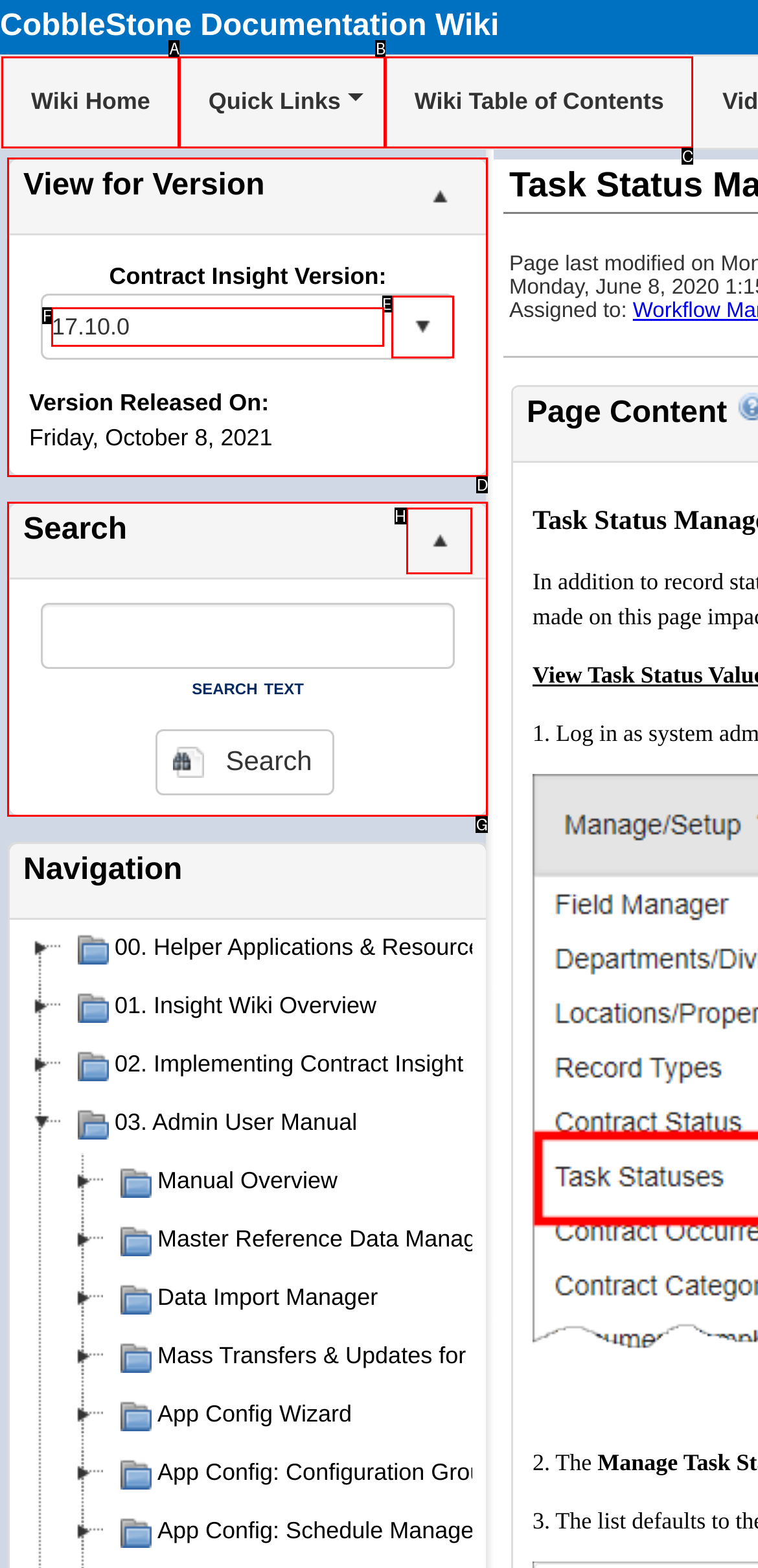Select the letter of the UI element that best matches: Wiki Home
Answer with the letter of the correct option directly.

A